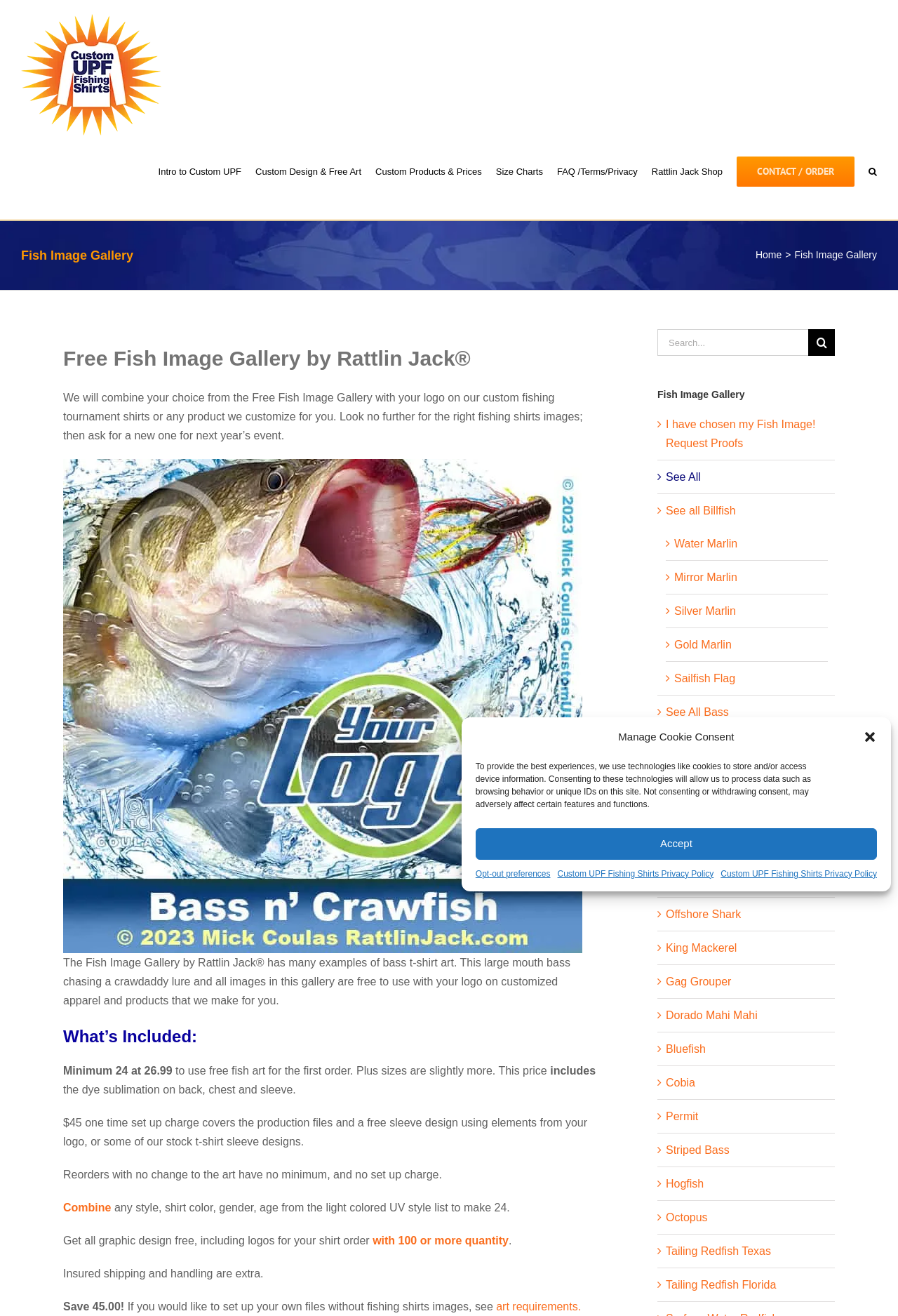Do I need to pay for shipping and handling?
Refer to the image and provide a one-word or short phrase answer.

Yes